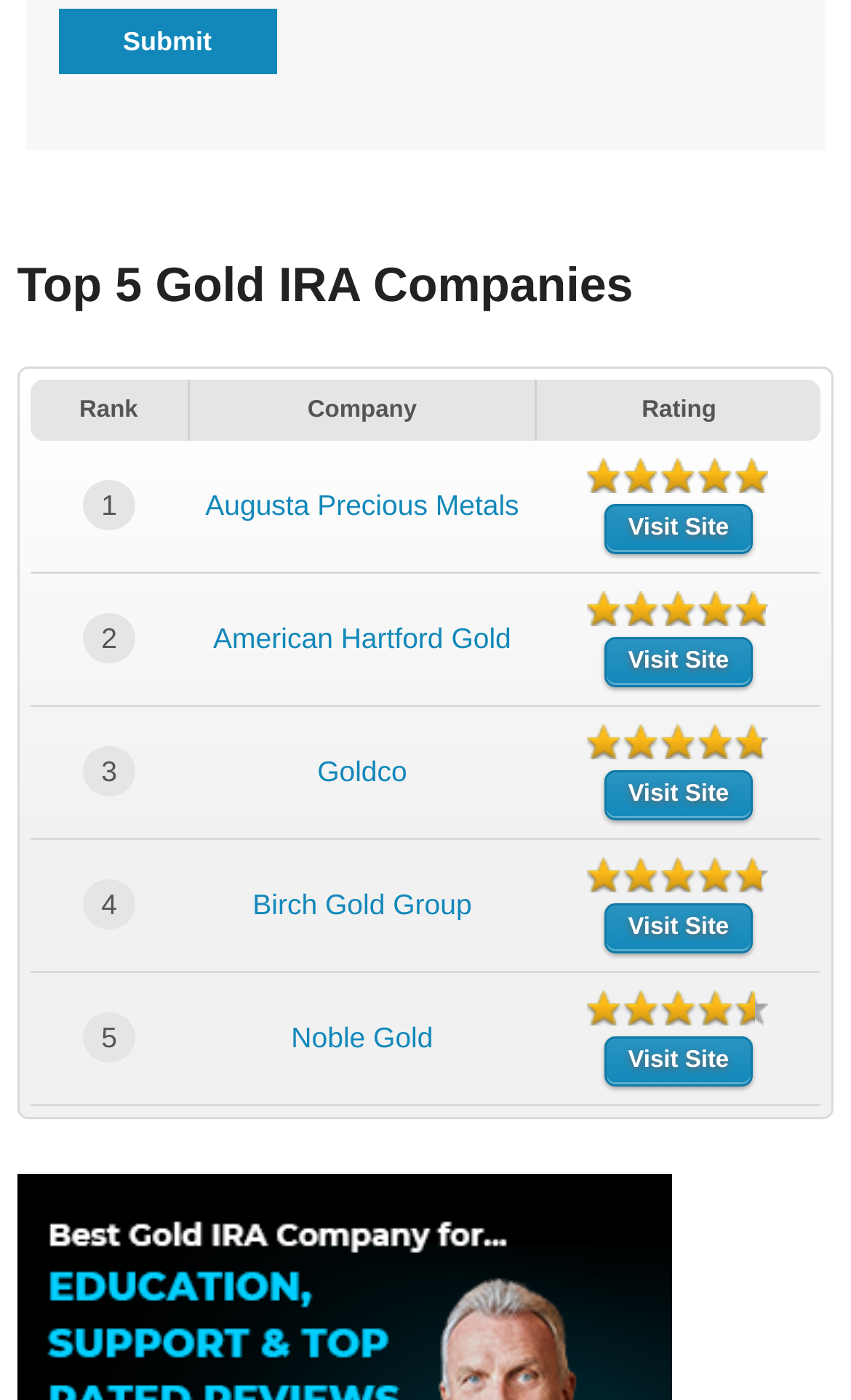Provide a brief response in the form of a single word or phrase:
What is the link text in the last row?

Visit Site